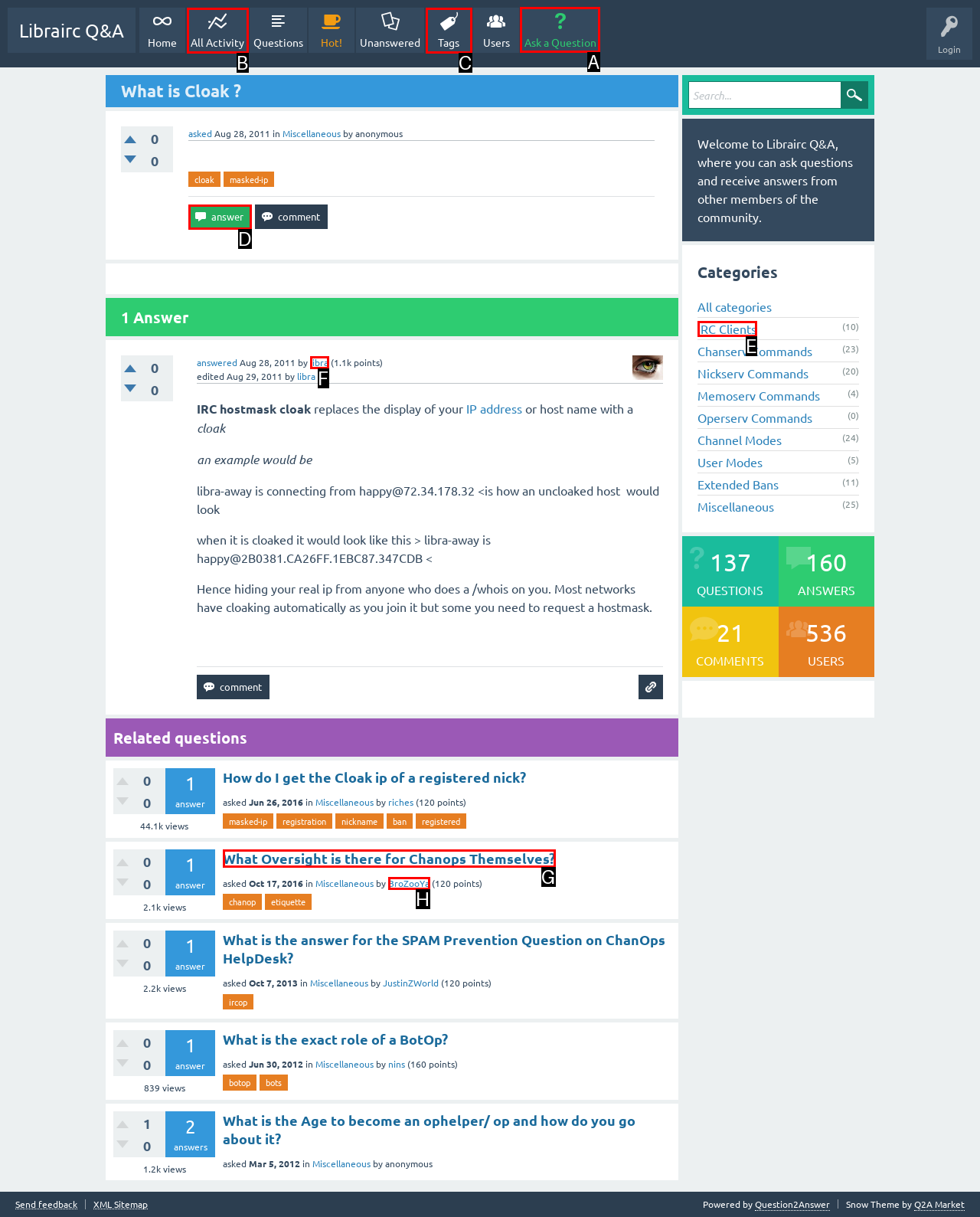Which HTML element should be clicked to fulfill the following task: Click on the 'Ask a Question' button?
Reply with the letter of the appropriate option from the choices given.

A